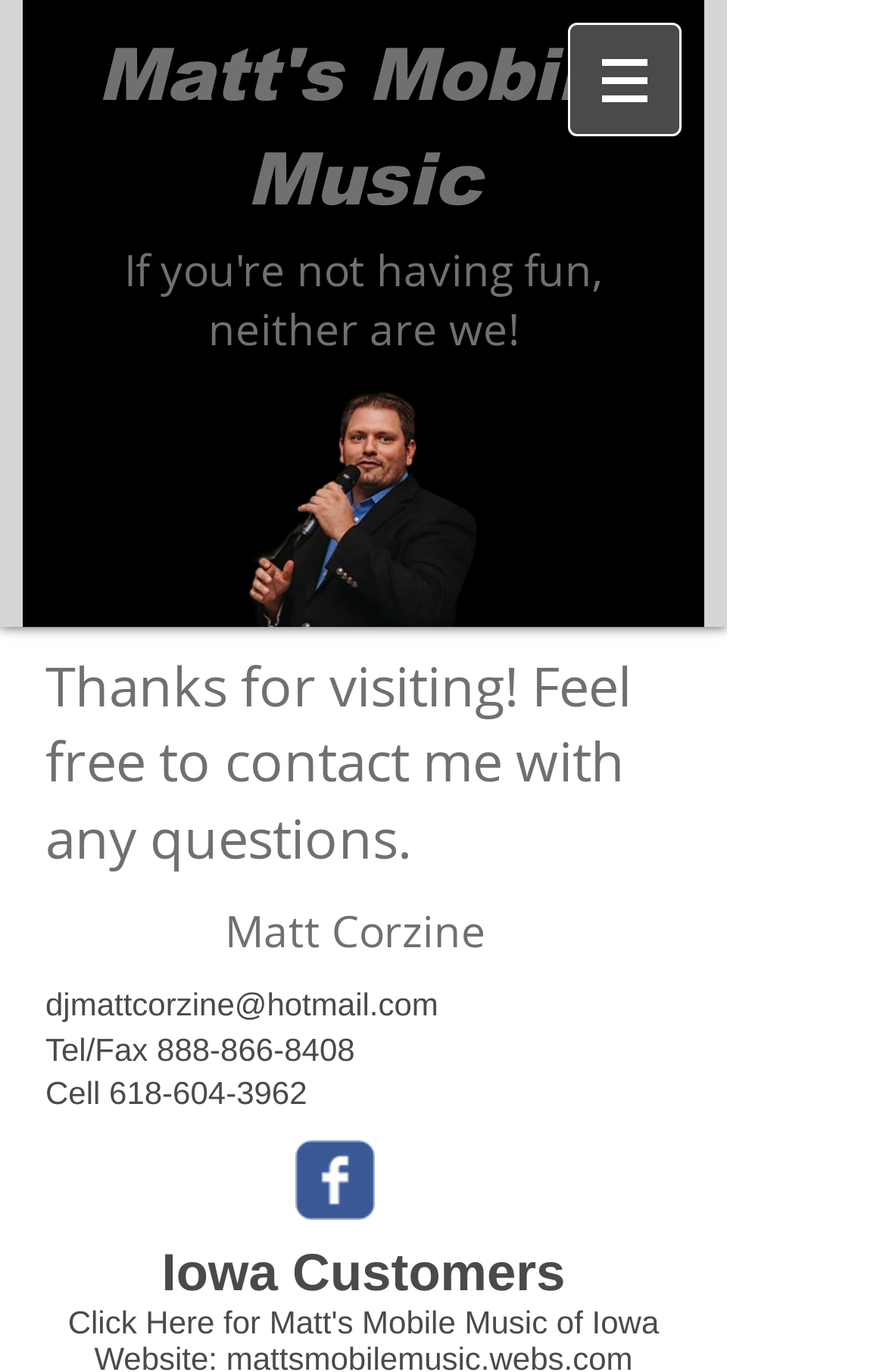What is the location mentioned for customers?
Please provide a comprehensive answer based on the visual information in the image.

The location mentioned for customers can be found in the StaticText element with the text 'Iowa Customers' located at [0.182, 0.906, 0.638, 0.949].